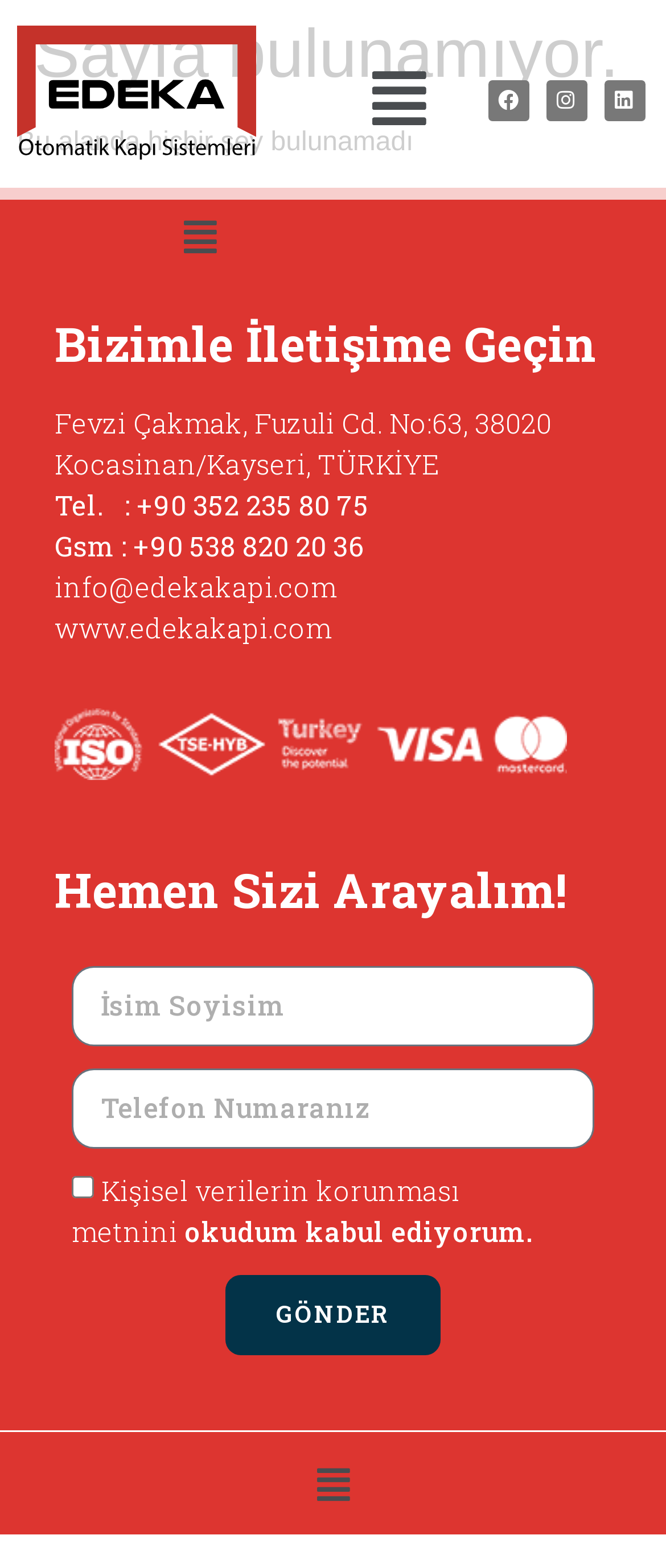Determine the bounding box coordinates for the region that must be clicked to execute the following instruction: "Visit Facebook page".

[0.732, 0.051, 0.794, 0.077]